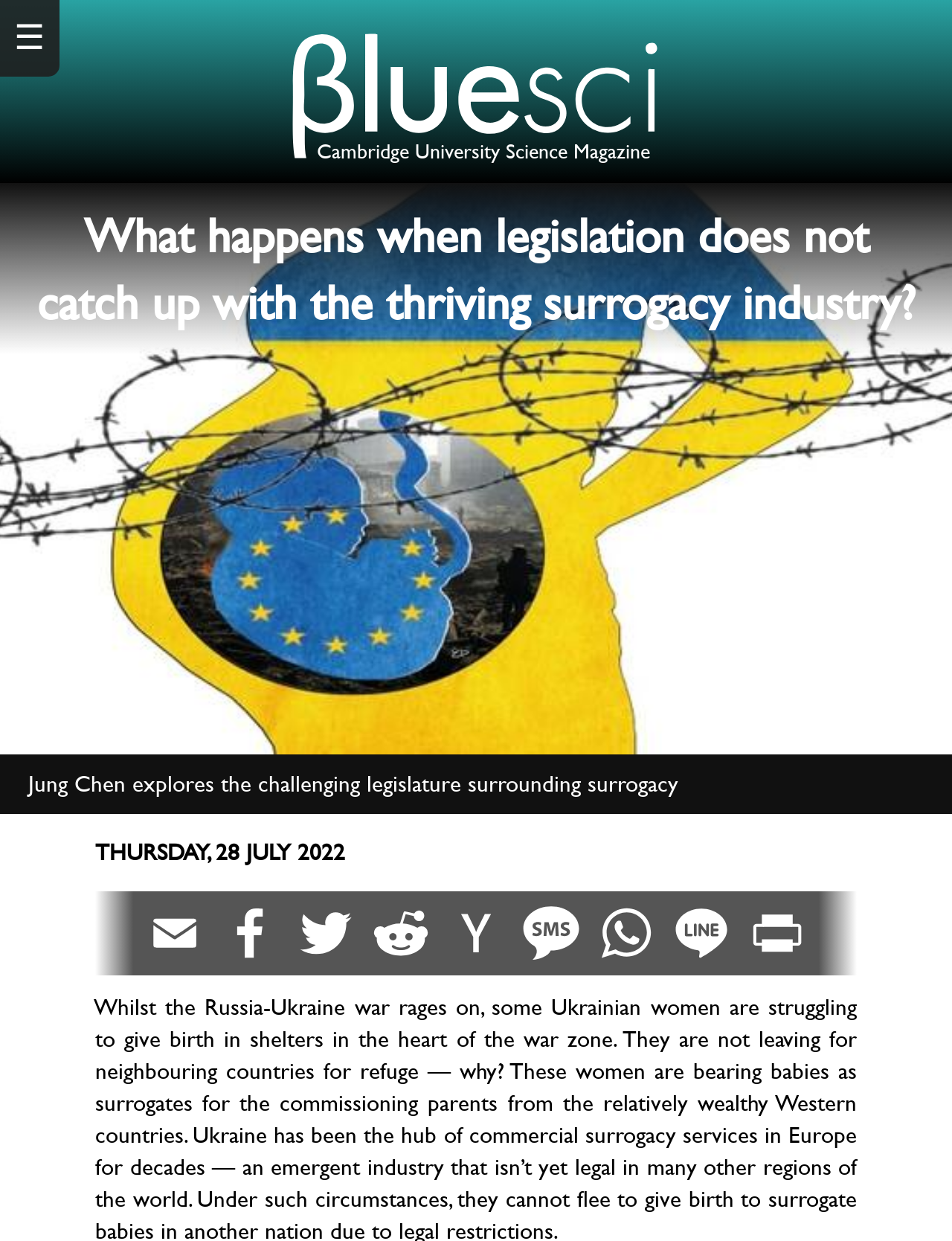Provide a brief response in the form of a single word or phrase:
What is the name of the magazine?

Cambridge University Science Magazine